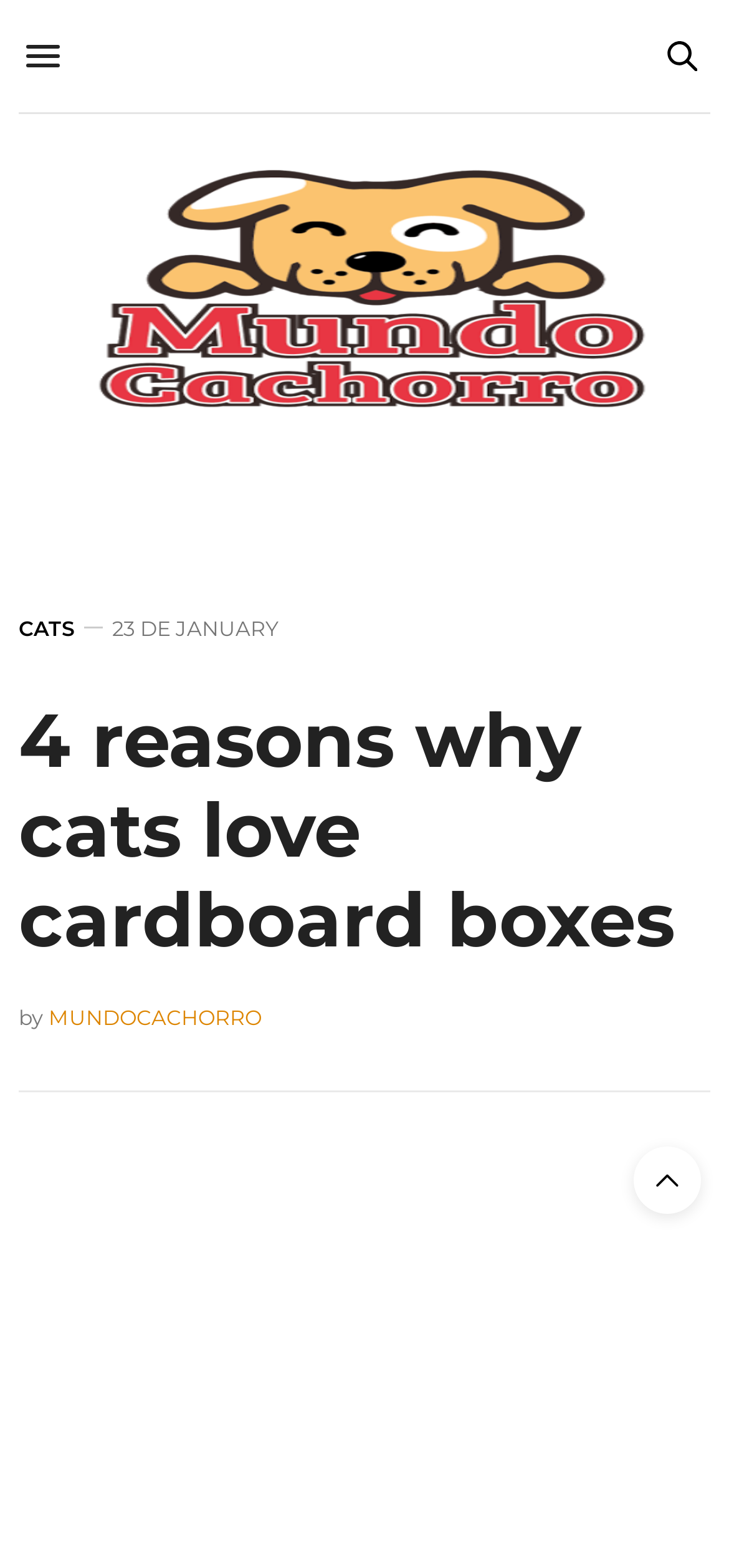Determine the bounding box of the UI element mentioned here: "Fabrics and Footwear". The coordinates must be in the format [left, top, right, bottom] with values ranging from 0 to 1.

None